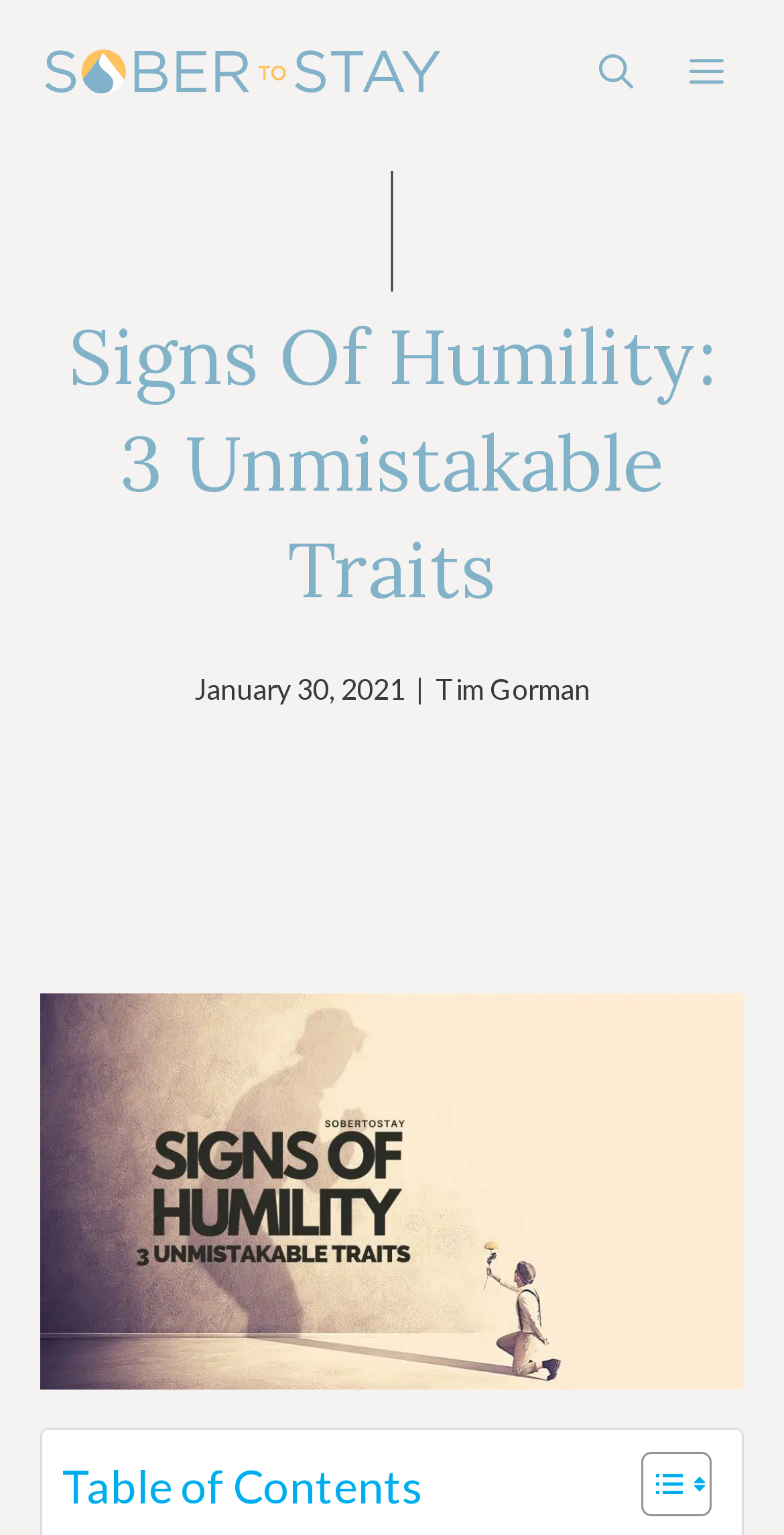Give a concise answer of one word or phrase to the question: 
What is the name of the author of the article?

Tim Gorman